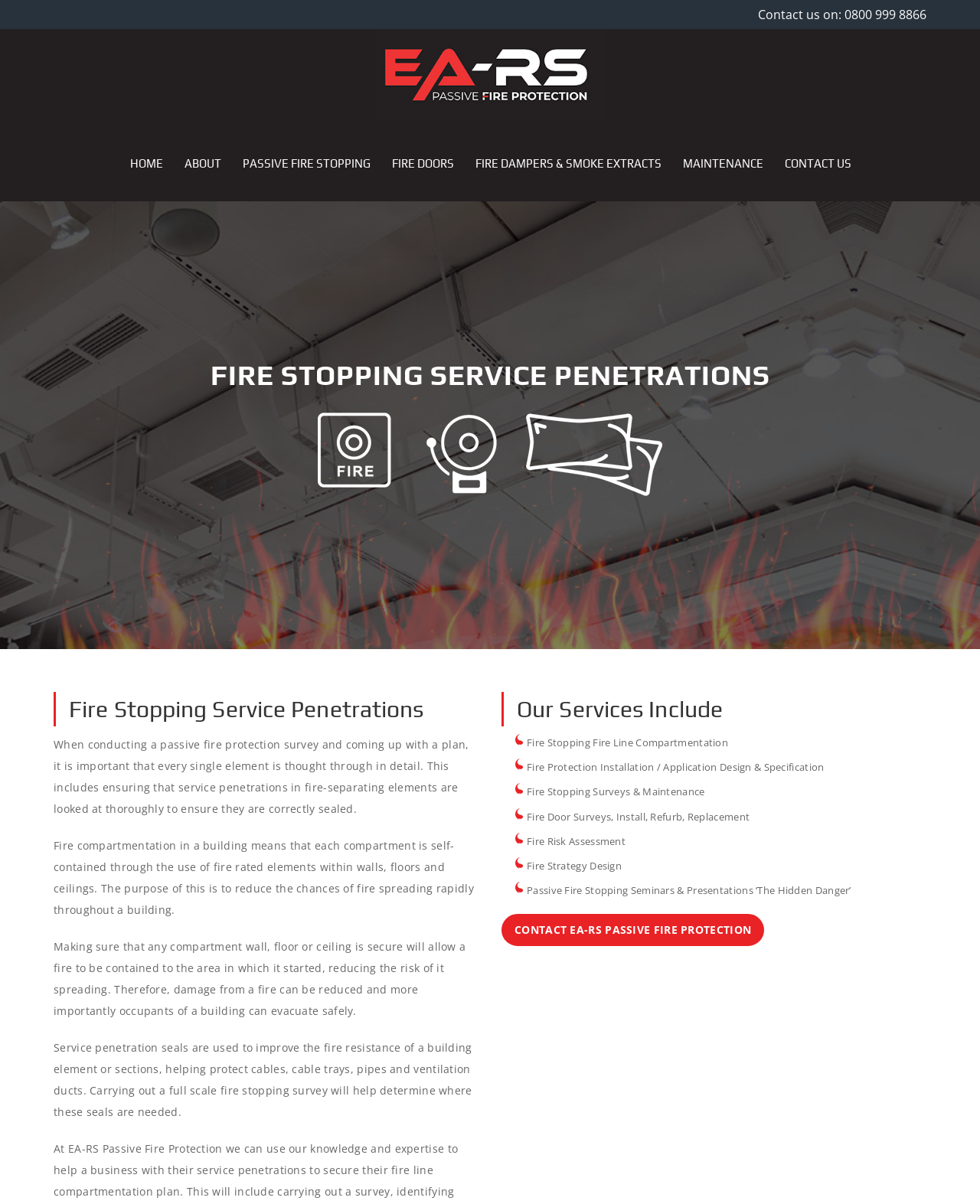Locate the bounding box coordinates of the clickable region to complete the following instruction: "Learn more about EA-RS Passive Fire Protection."

[0.383, 0.024, 0.617, 0.099]